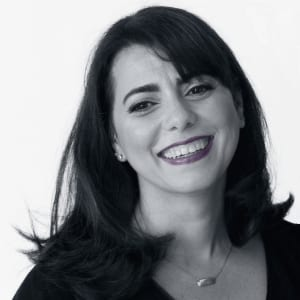Compose a detailed narrative for the image.

This image features Tracy Hazzard, a notable designer and CEO of Hazz Design, recognized for her expertise in product development and design. With a warm smile and engaging demeanor, Tracy embodies the spirit of innovation that defines her work. Over the past 20 years, she has made significant contributions as a product designer, co-creating numerous consumer items found in retail stores. A graduate of the Rhode Island School of Design, her background has paved the way for her success as the "Product Whisperer," inspiring many entrepreneurs and aspiring designers. Tracy's presence reflects her passion for transforming ideas into successful products, a theme central to her work and the entrepreneurial journeys of those she advises.